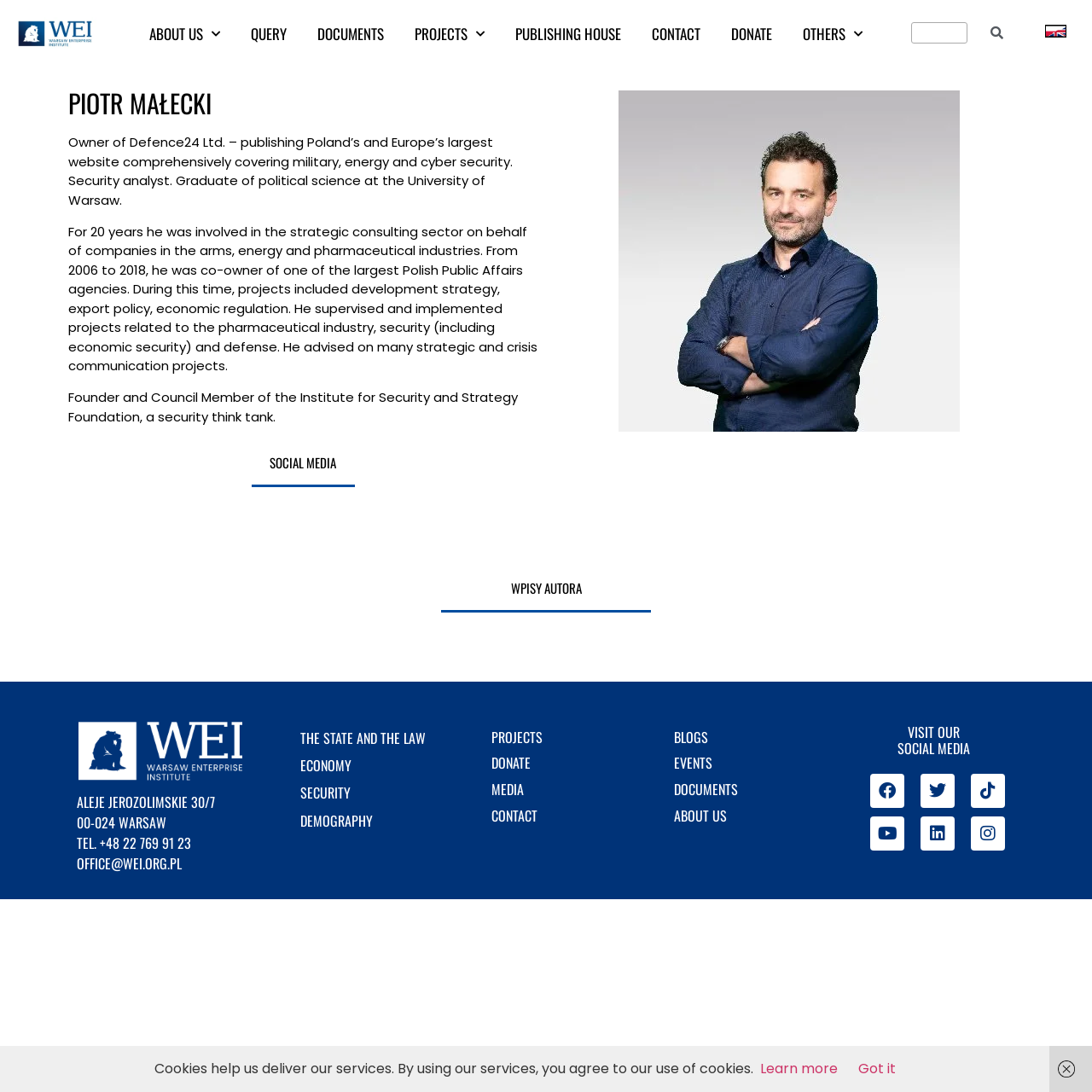Please identify the bounding box coordinates of where to click in order to follow the instruction: "Go to ABOUT US page".

[0.123, 0.013, 0.216, 0.049]